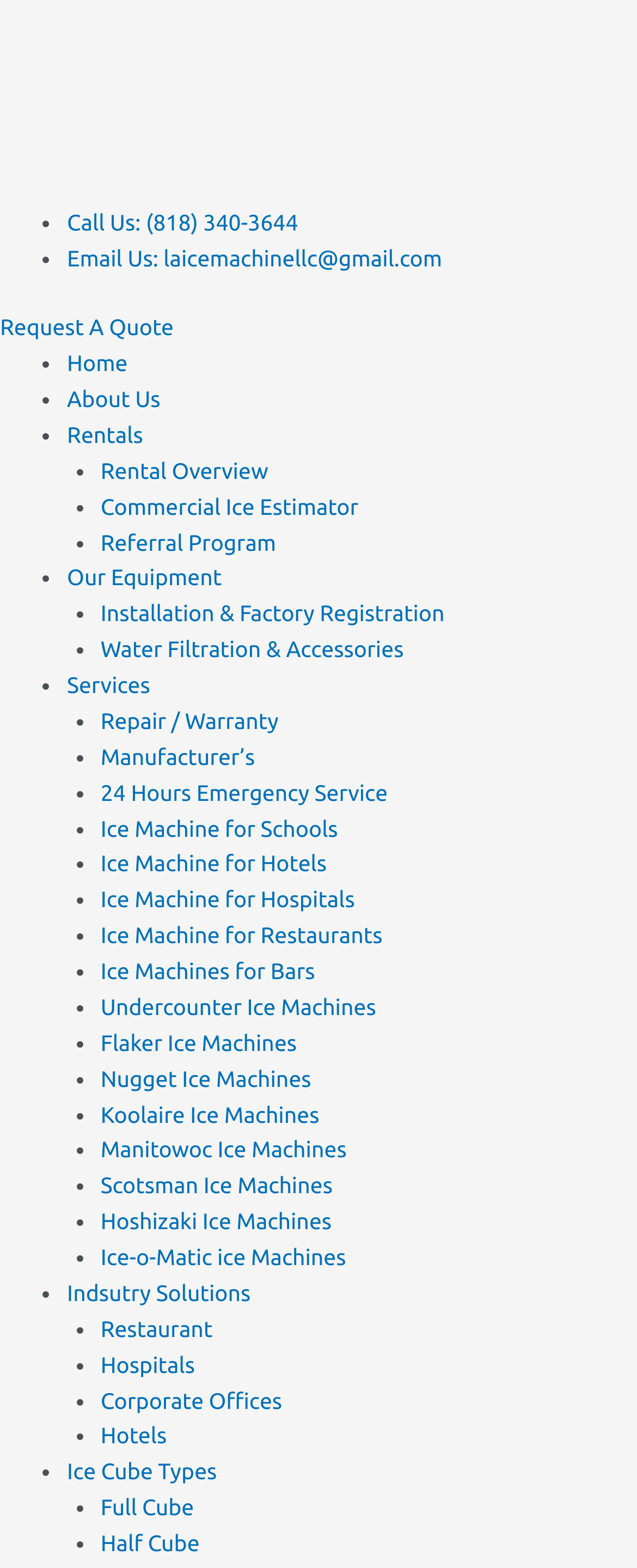What industries are served by the ice machine rental service?
Based on the screenshot, provide a one-word or short-phrase response.

Restaurants, hospitals, corporate offices, etc.